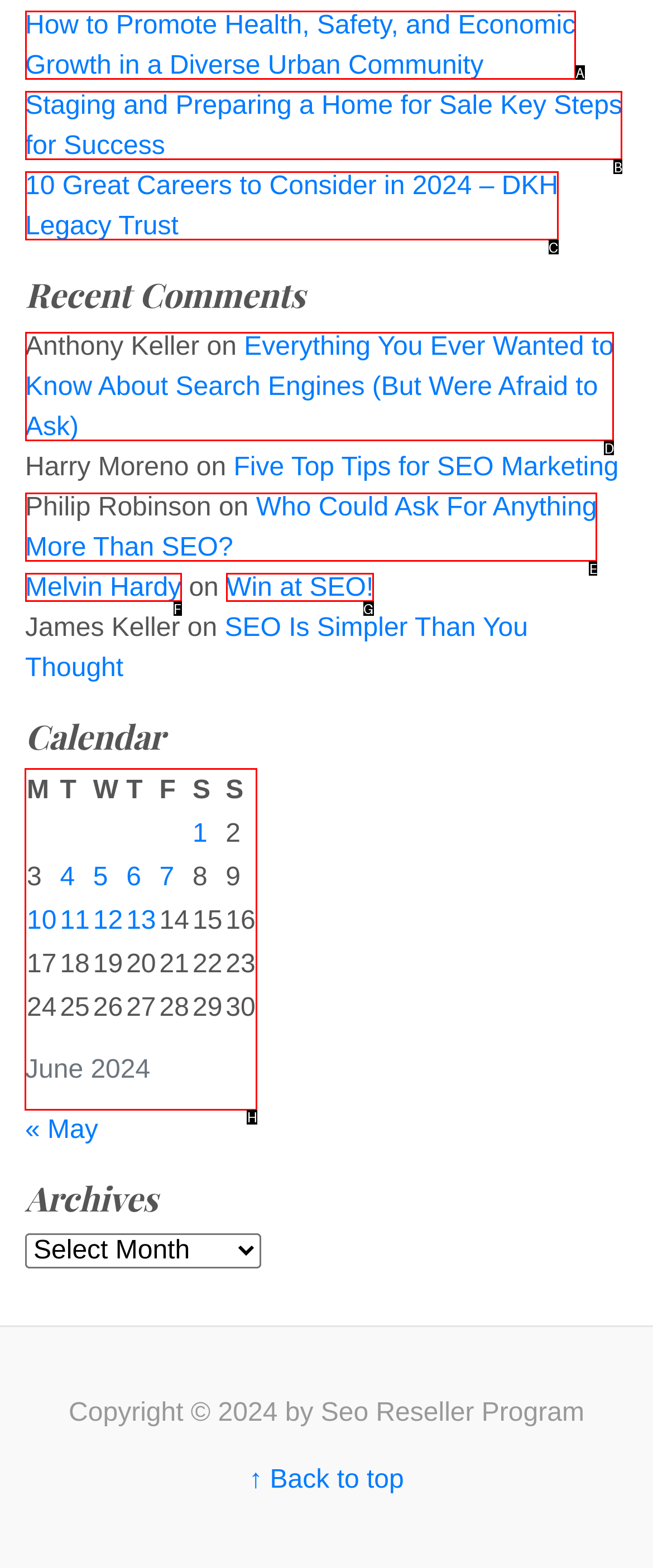Select the letter associated with the UI element you need to click to perform the following action: View the calendar for June 2024
Reply with the correct letter from the options provided.

H